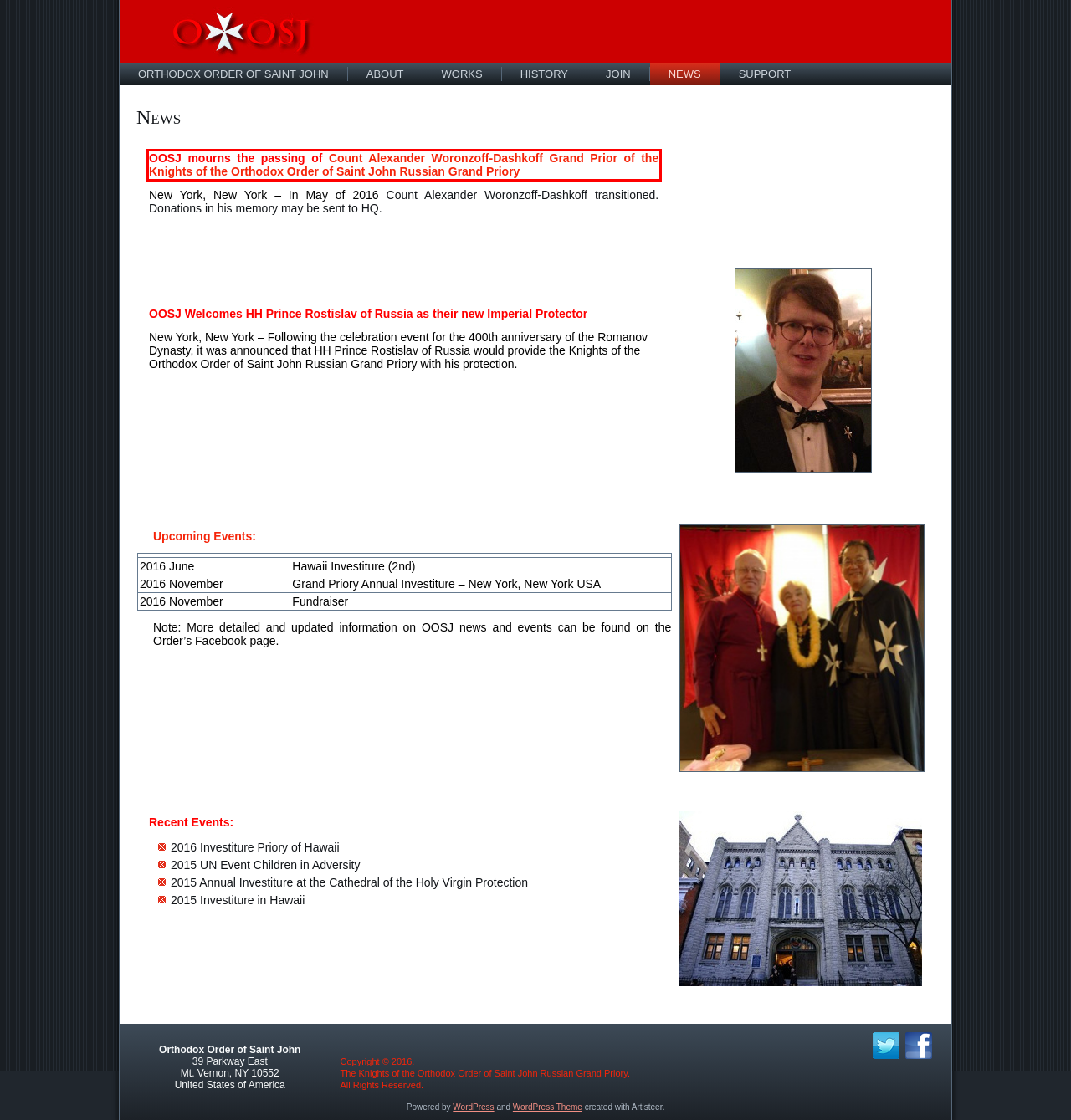Identify and extract the text within the red rectangle in the screenshot of the webpage.

OOSJ mourns the passing of Count Alexander Woronzoff-Dashkoff Grand Prior of the Knights of the Orthodox Order of Saint John Russian Grand Priory